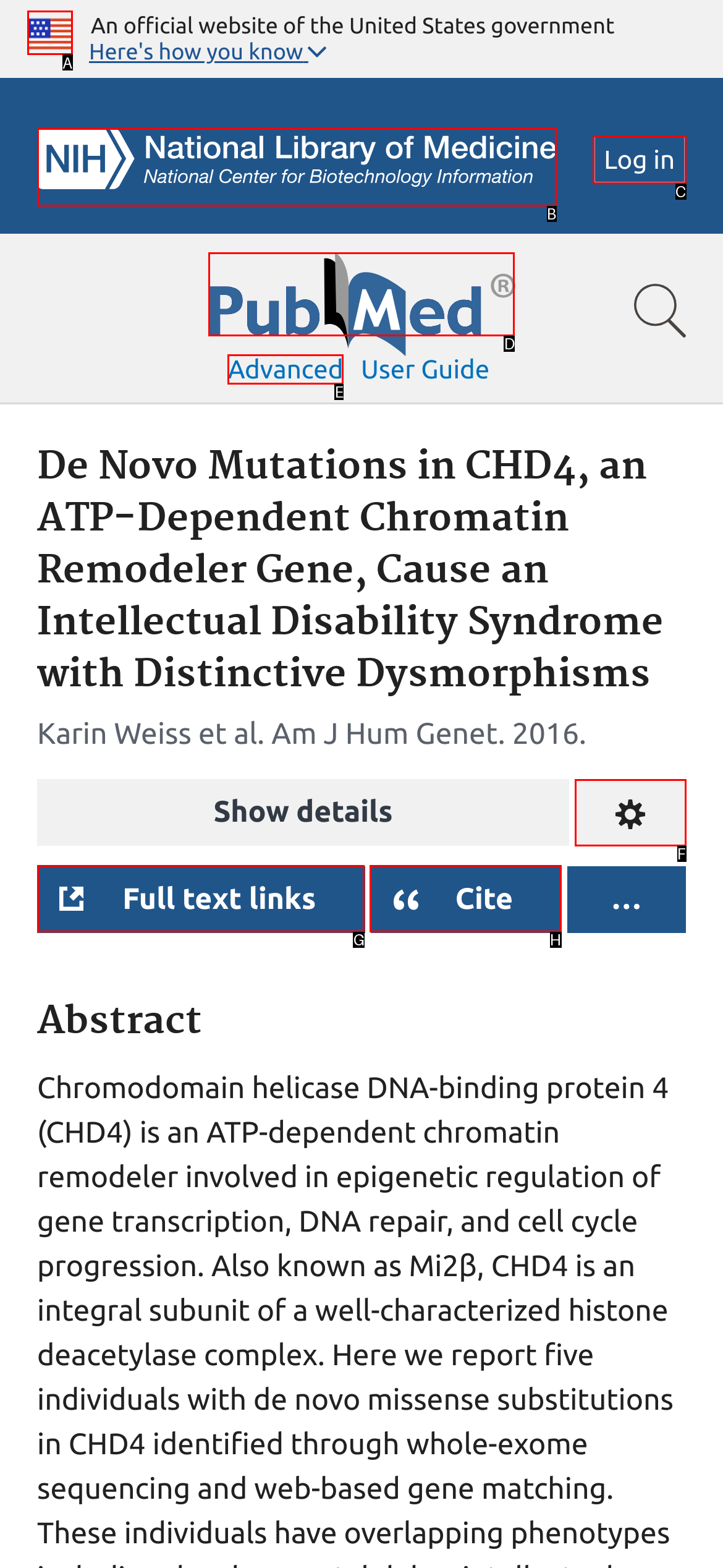Point out which HTML element you should click to fulfill the task: Click the U.S. flag image.
Provide the option's letter from the given choices.

A